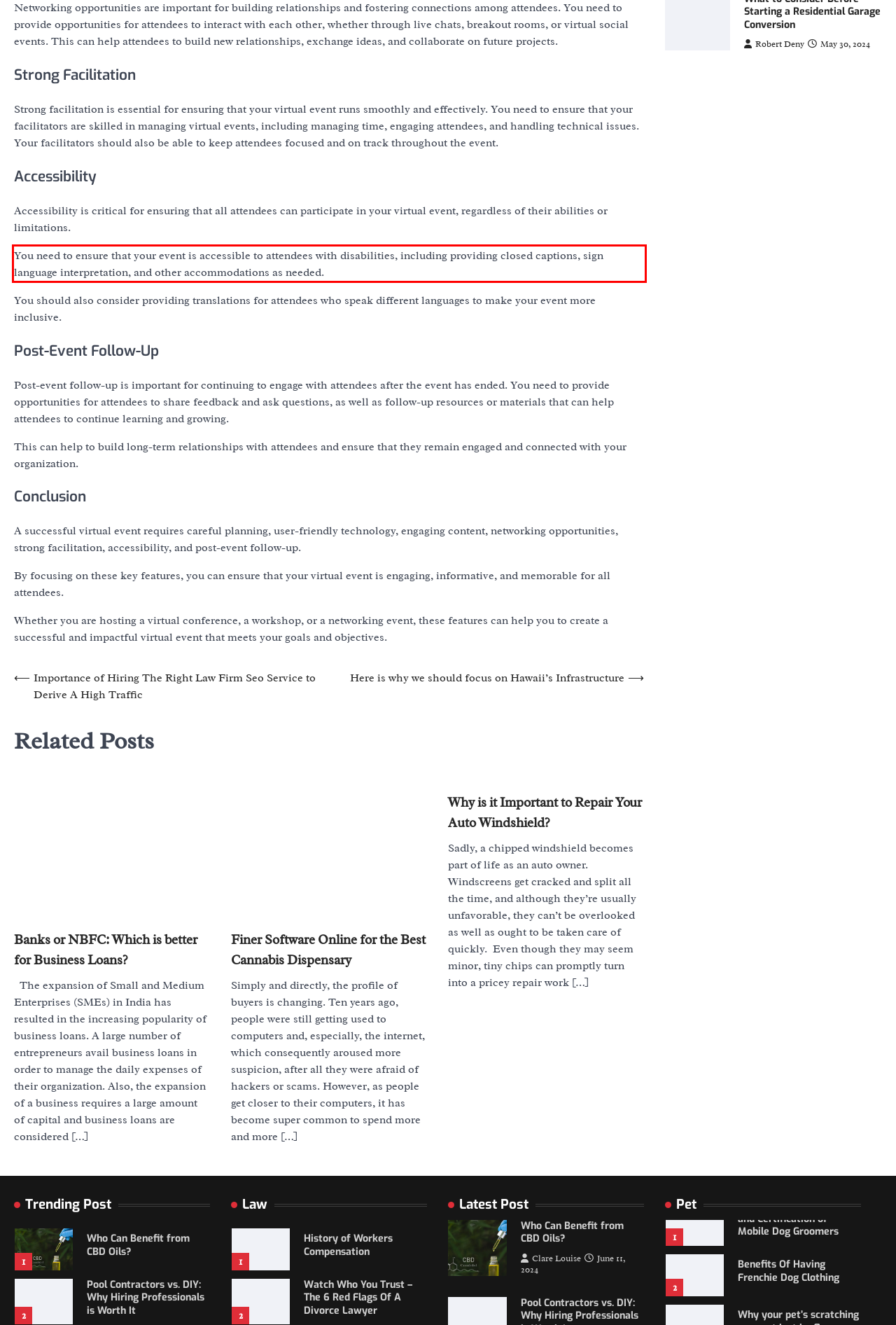Given a webpage screenshot with a red bounding box, perform OCR to read and deliver the text enclosed by the red bounding box.

You need to ensure that your event is accessible to attendees with disabilities, including providing closed captions, sign language interpretation, and other accommodations as needed.